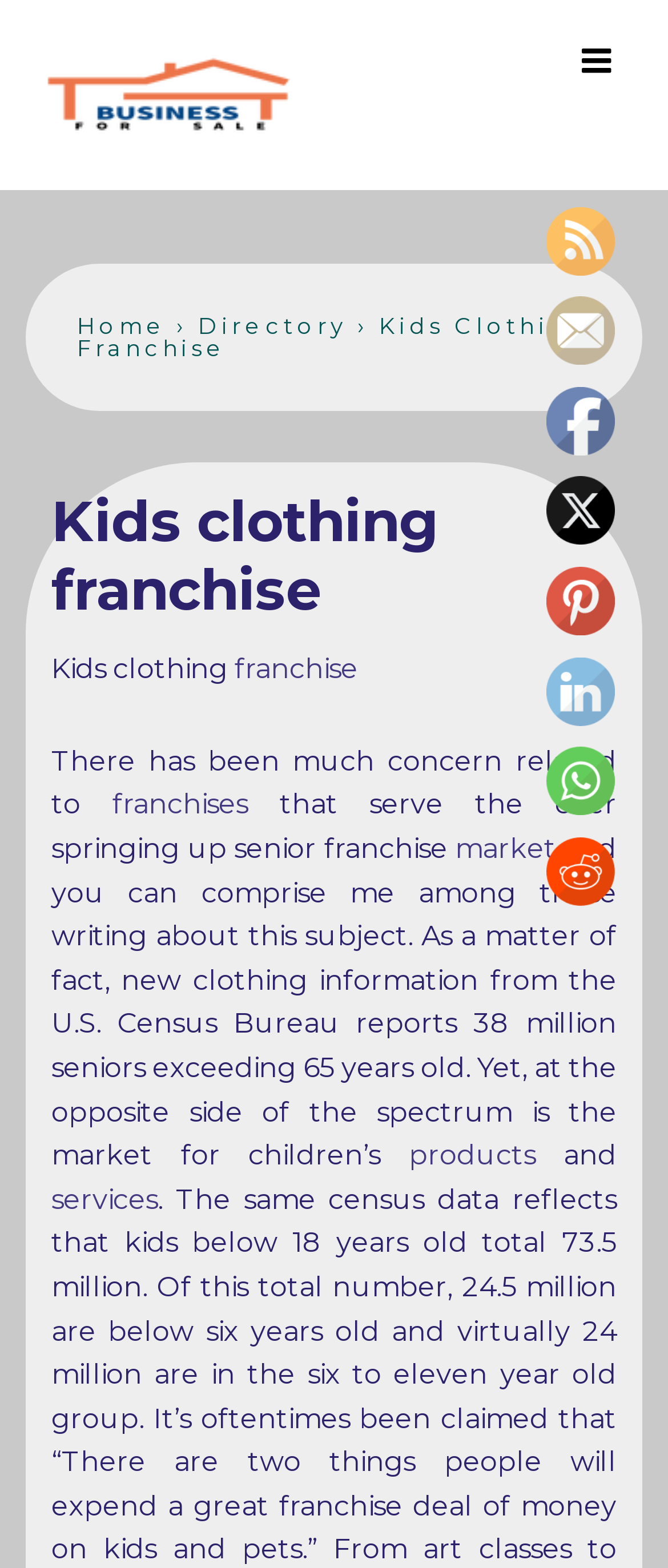Bounding box coordinates should be in the format (top-left x, top-left y, bottom-right x, bottom-right y) and all values should be floating point numbers between 0 and 1. Determine the bounding box coordinate for the UI element described as: alt="Pinterest" title="Pinterest"

[0.821, 0.363, 0.923, 0.406]